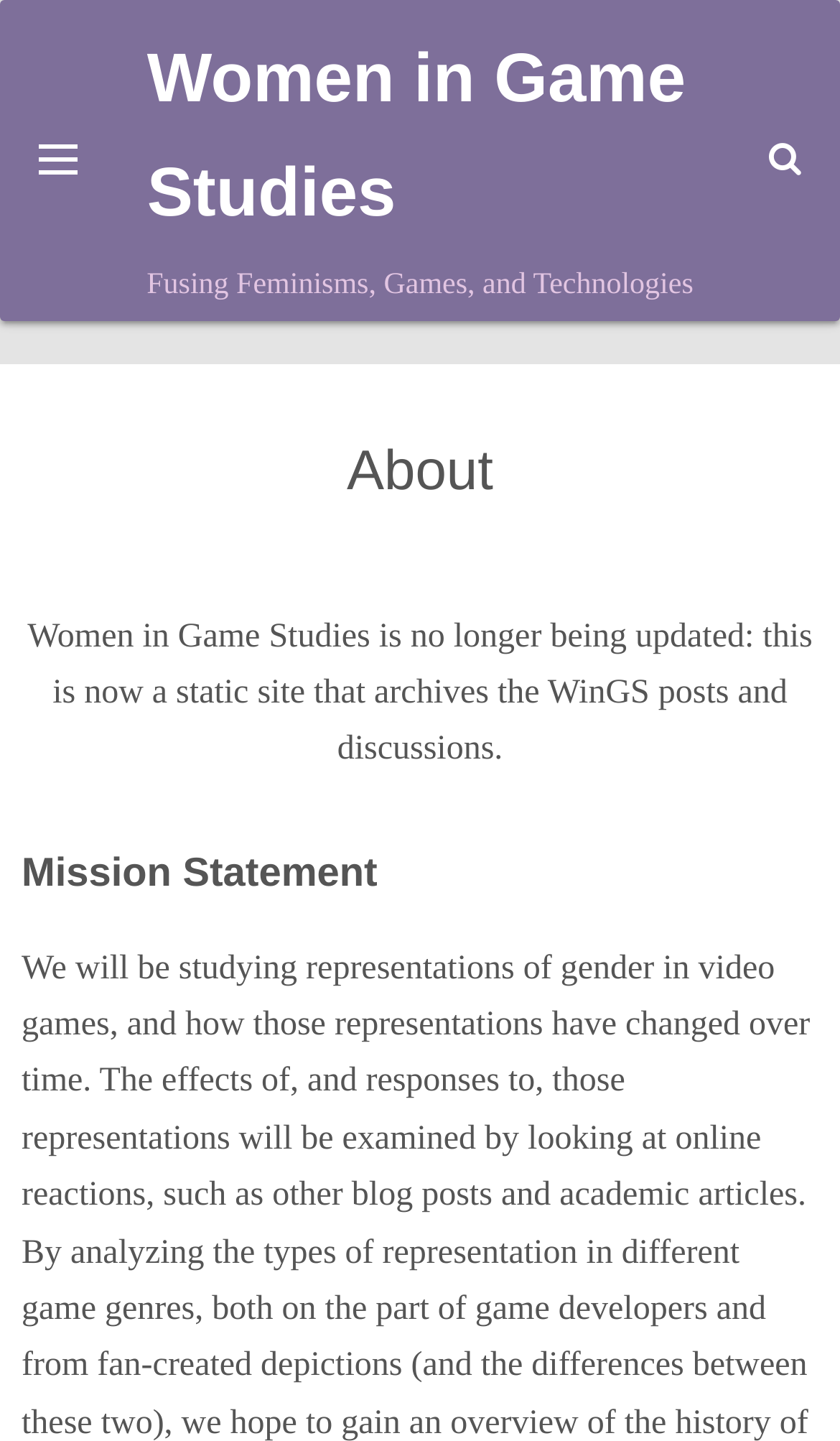Please answer the following question as detailed as possible based on the image: 
What is the name of the organization?

The name of the organization can be found in the heading element 'Women in Game Studies' at the top of the webpage, which is also a link. This suggests that the webpage is about the organization 'Women in Game Studies'.